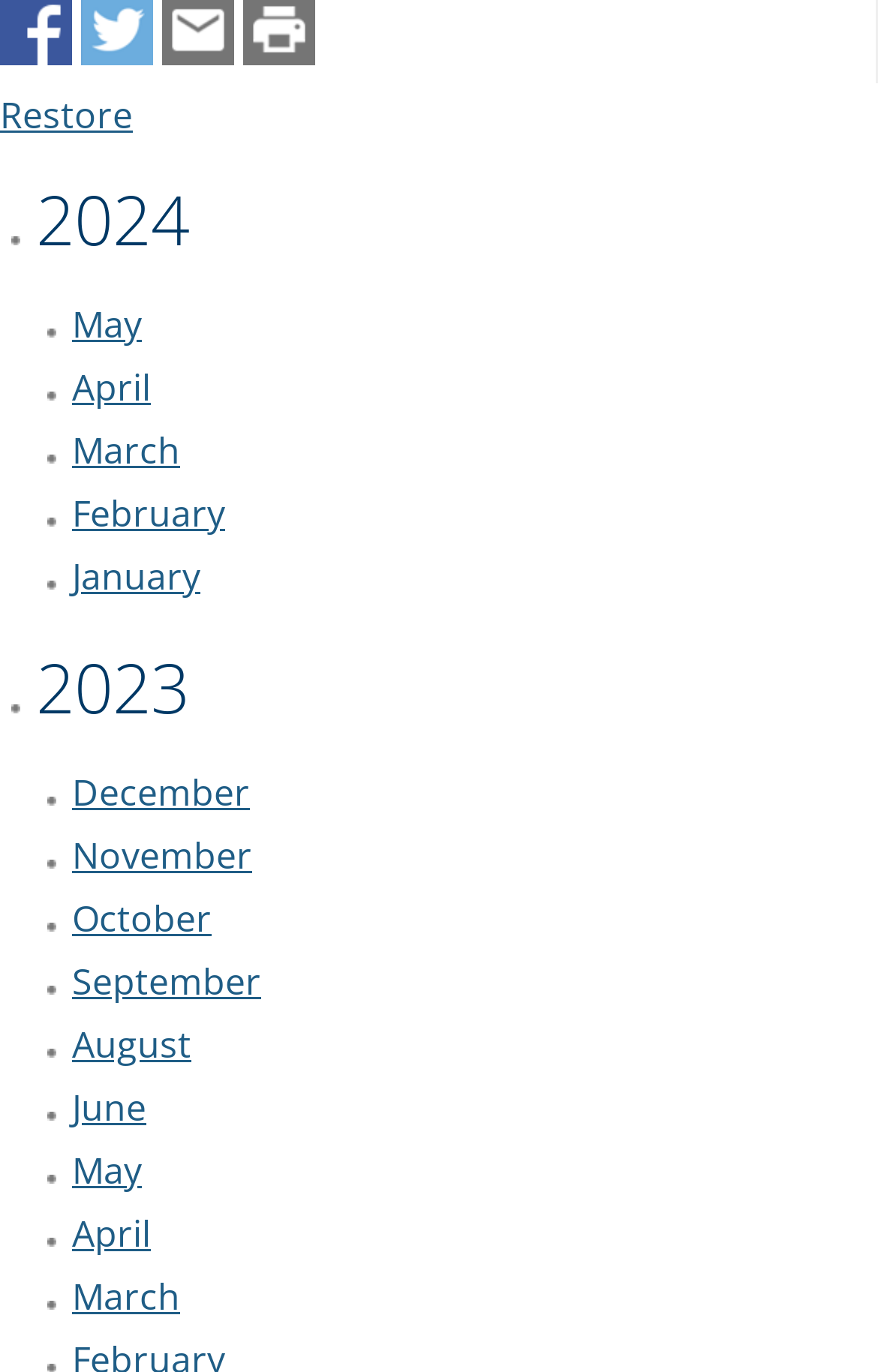Find the bounding box coordinates of the clickable area that will achieve the following instruction: "Print this page".

[0.277, 0.02, 0.359, 0.056]